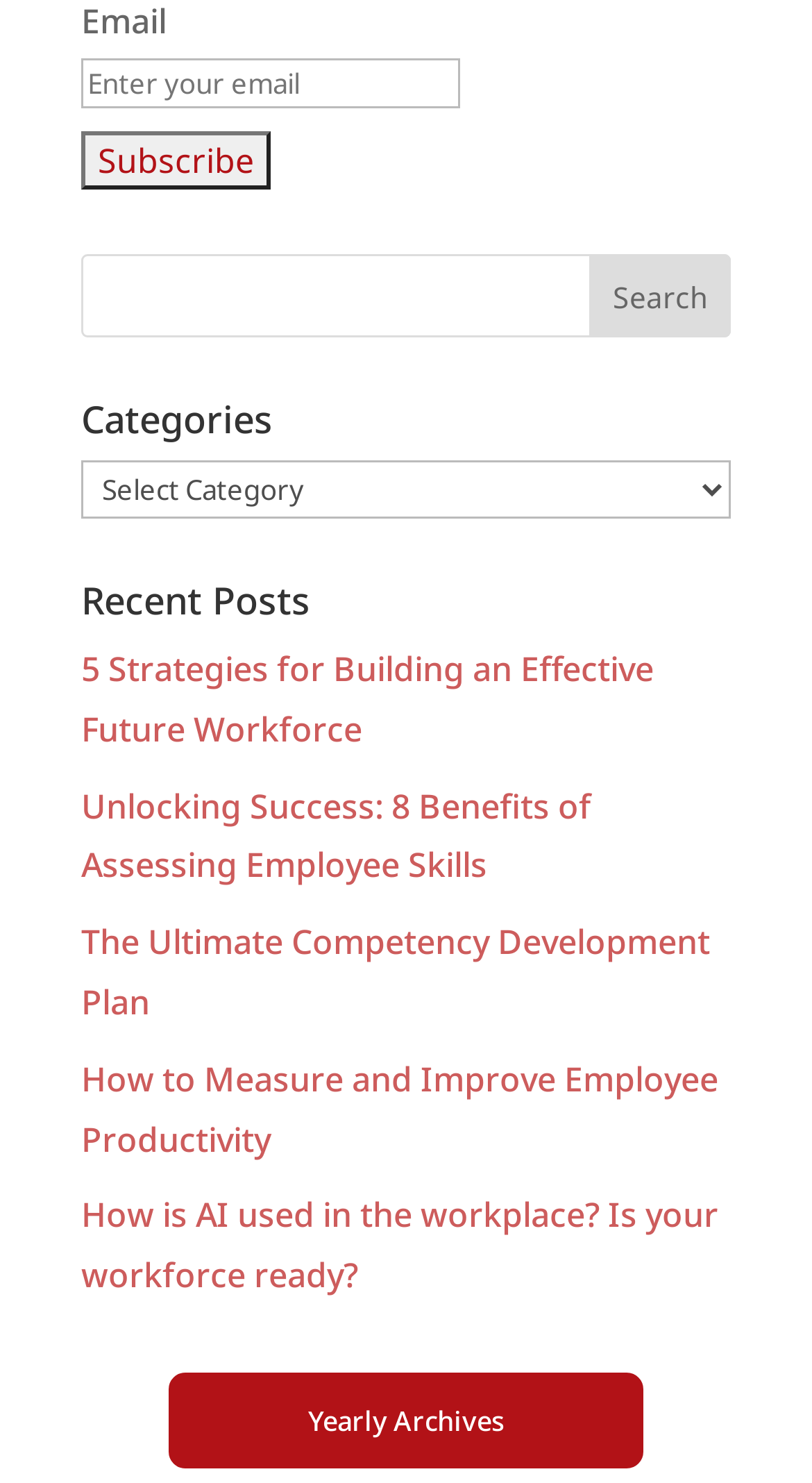Utilize the details in the image to thoroughly answer the following question: How many links are there under 'Recent Posts'?

There are five links under the 'Recent Posts' heading, each representing a different article or post.